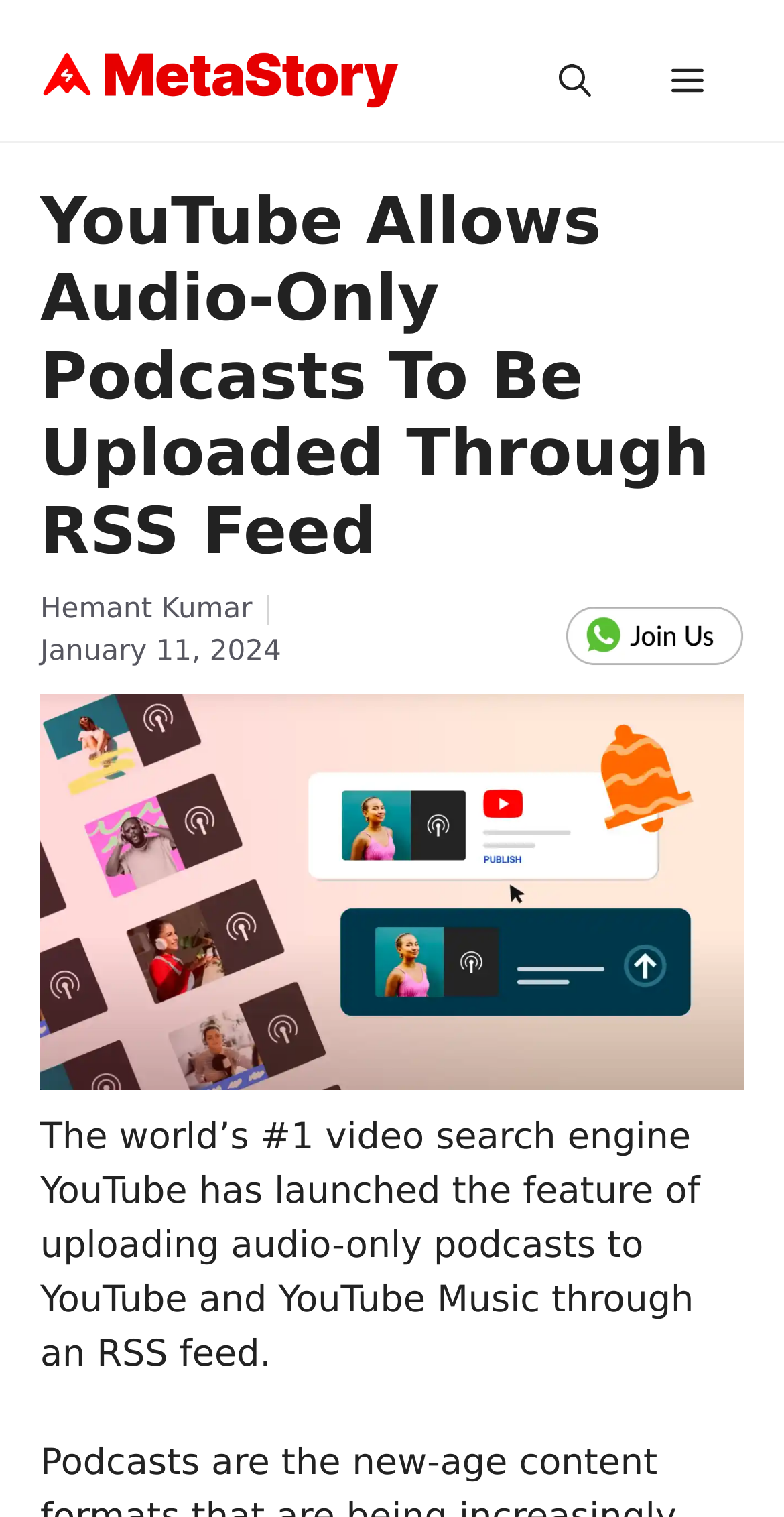Kindly provide the bounding box coordinates of the section you need to click on to fulfill the given instruction: "Read the article by Hemant Kumar".

[0.051, 0.391, 0.322, 0.412]